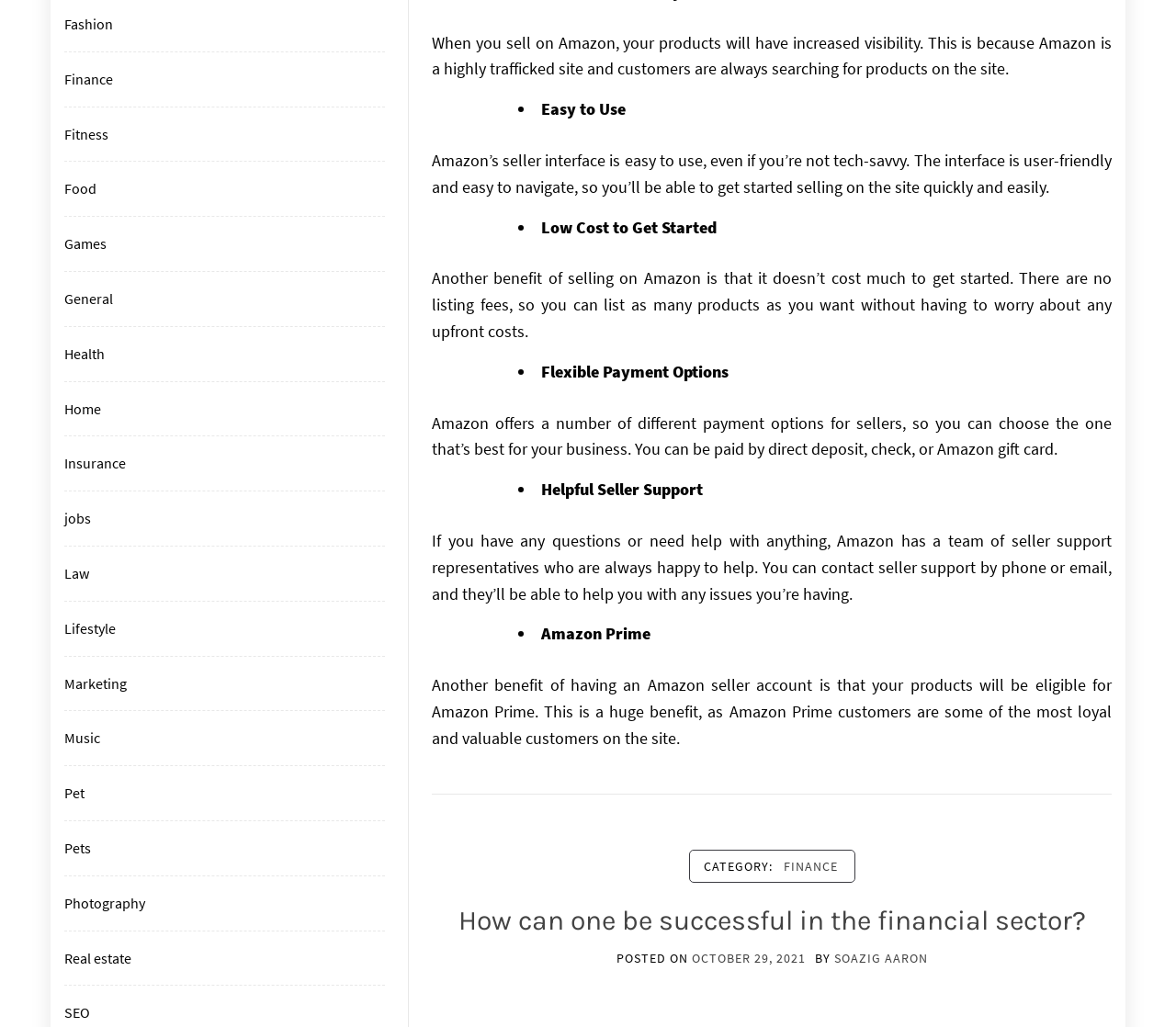Using a single word or phrase, answer the following question: 
Who is the author of the current article?

SOAZIG AARON